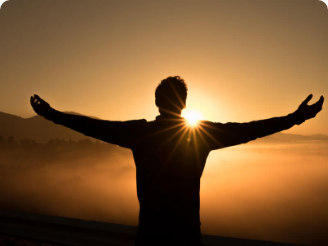Provide a comprehensive description of the image.

The image captures a silhouette of a person standing with arms outstretched against a breathtaking backdrop of a sunrise. The soft golden light radiates from the horizon, creating a mesmerizing starburst effect around the individual's form. The surrounding mist adds a mystical quality to the scene, emphasizing a sense of tranquility and hope. This poignant moment evokes feelings of freedom and connection with nature, embodying themes of new beginnings and spiritual awakening. The scene is framed beautifully, suggesting an invitation to embrace the beauty of the world and the possibilities each new day brings.